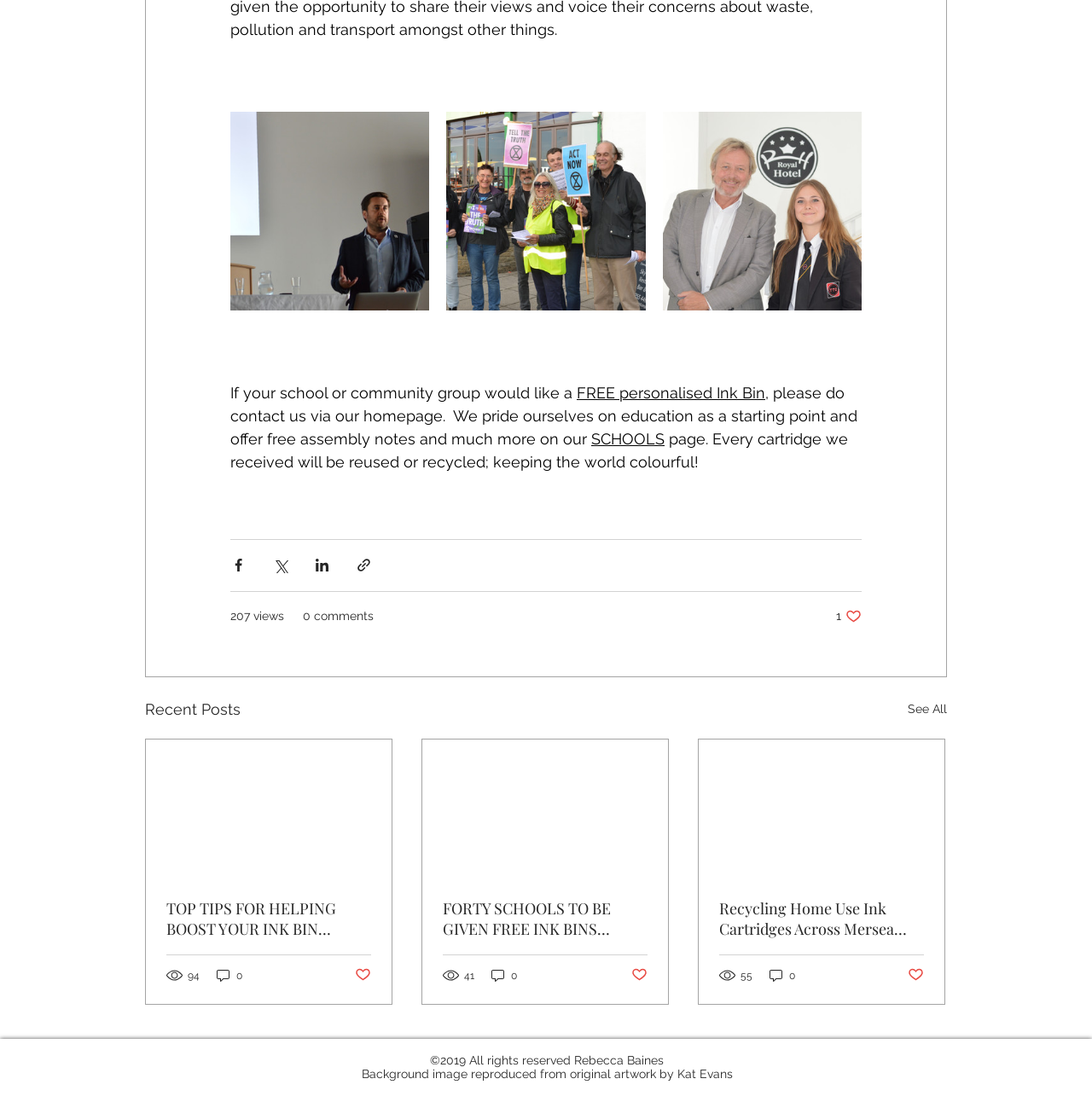Can schools get a free Ink Bin?
Please provide a detailed answer to the question.

According to the webpage, if a school or community group would like a free personalised Ink Bin, they can contact the website via their homepage. This implies that schools can indeed get a free Ink Bin.